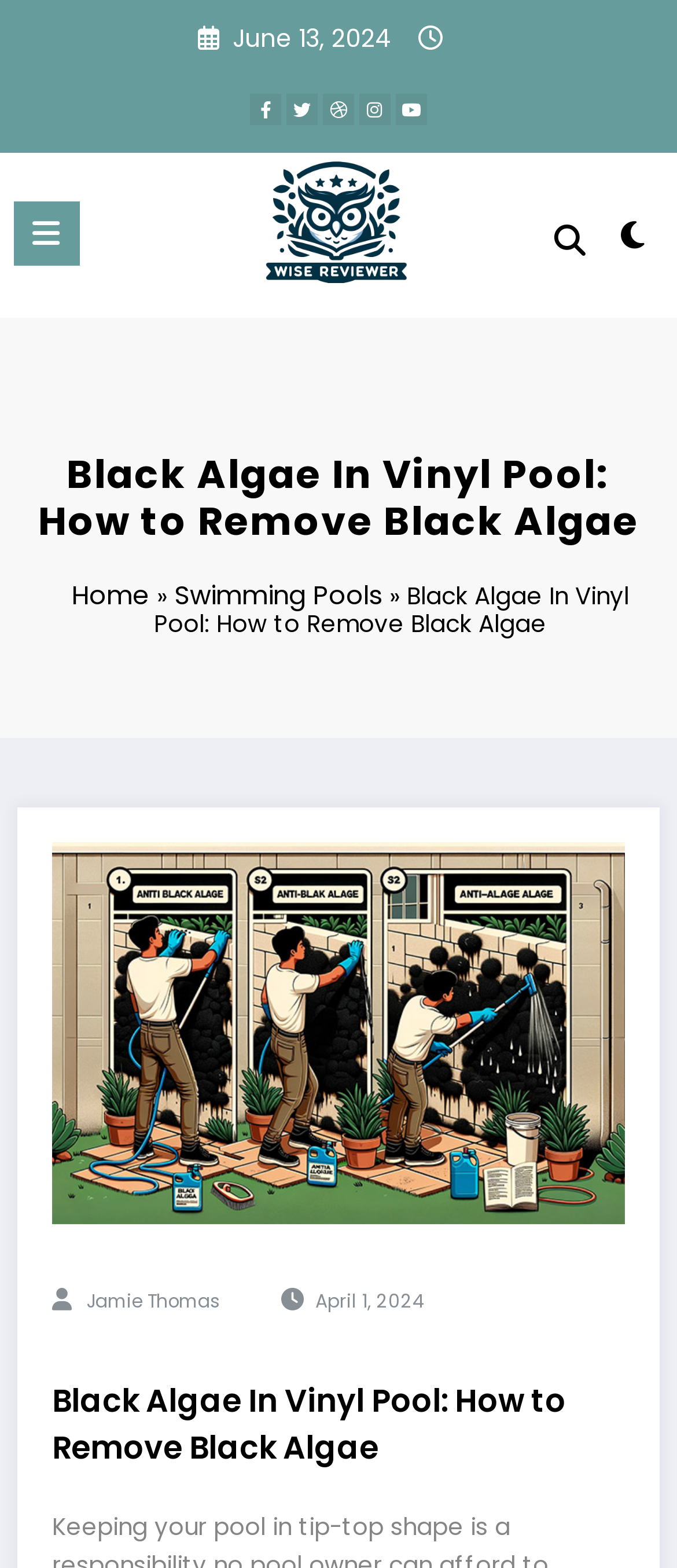Specify the bounding box coordinates of the region I need to click to perform the following instruction: "Check the date of the article". The coordinates must be four float numbers in the range of 0 to 1, i.e., [left, top, right, bottom].

[0.466, 0.822, 0.625, 0.839]